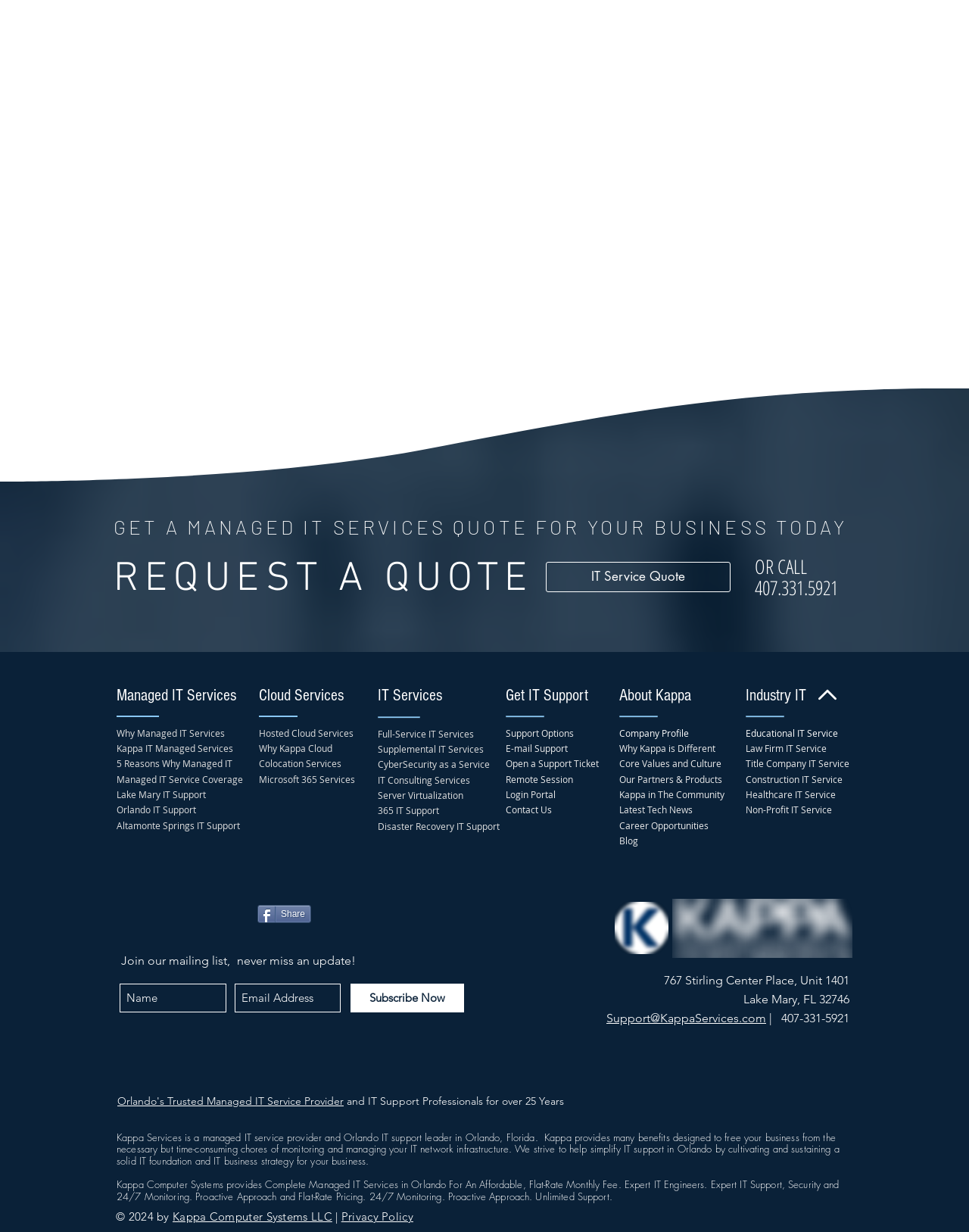Answer the following inquiry with a single word or phrase:
How many industries are listed for IT services?

6